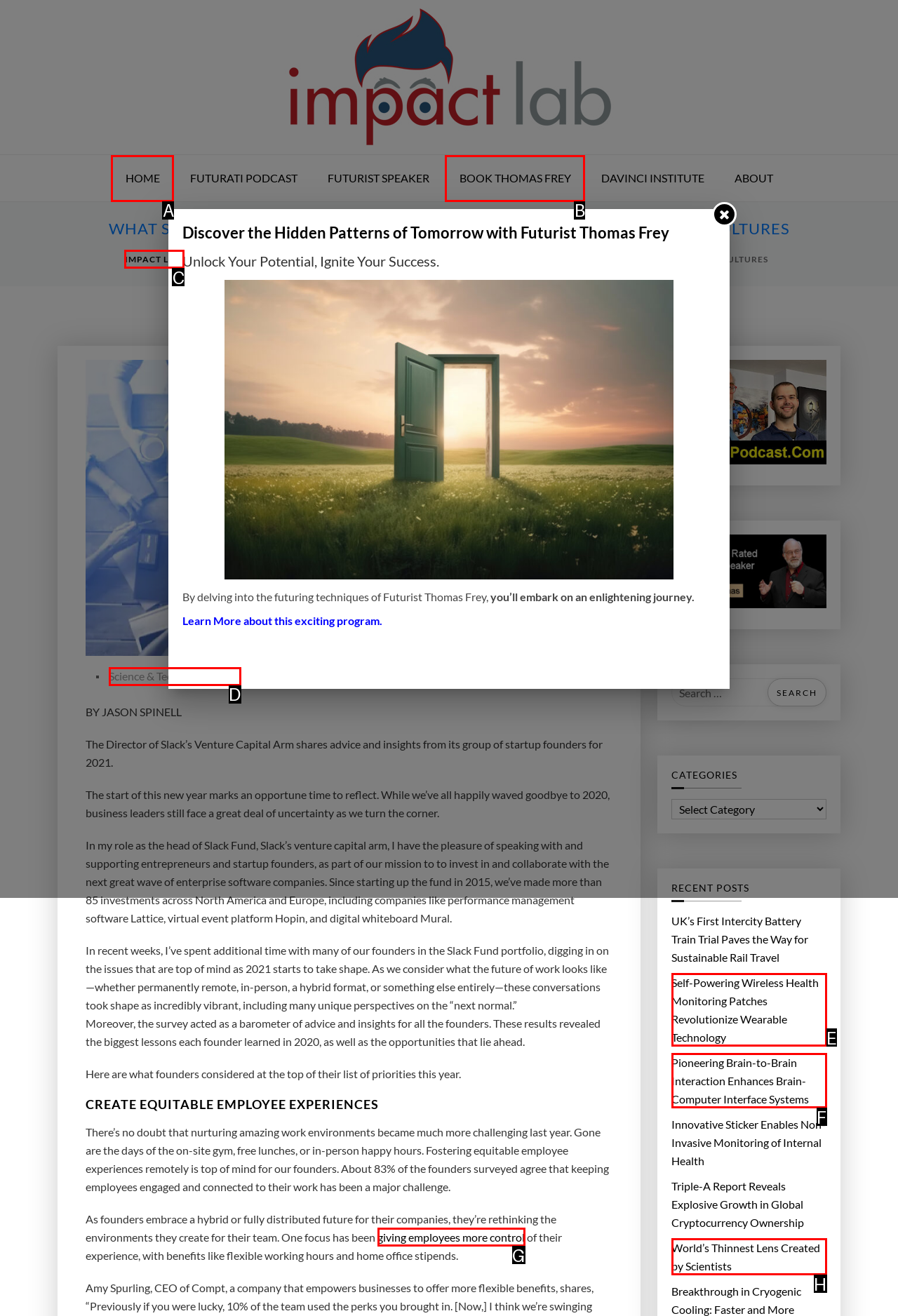Match the description to the correct option: Home
Provide the letter of the matching option directly.

A